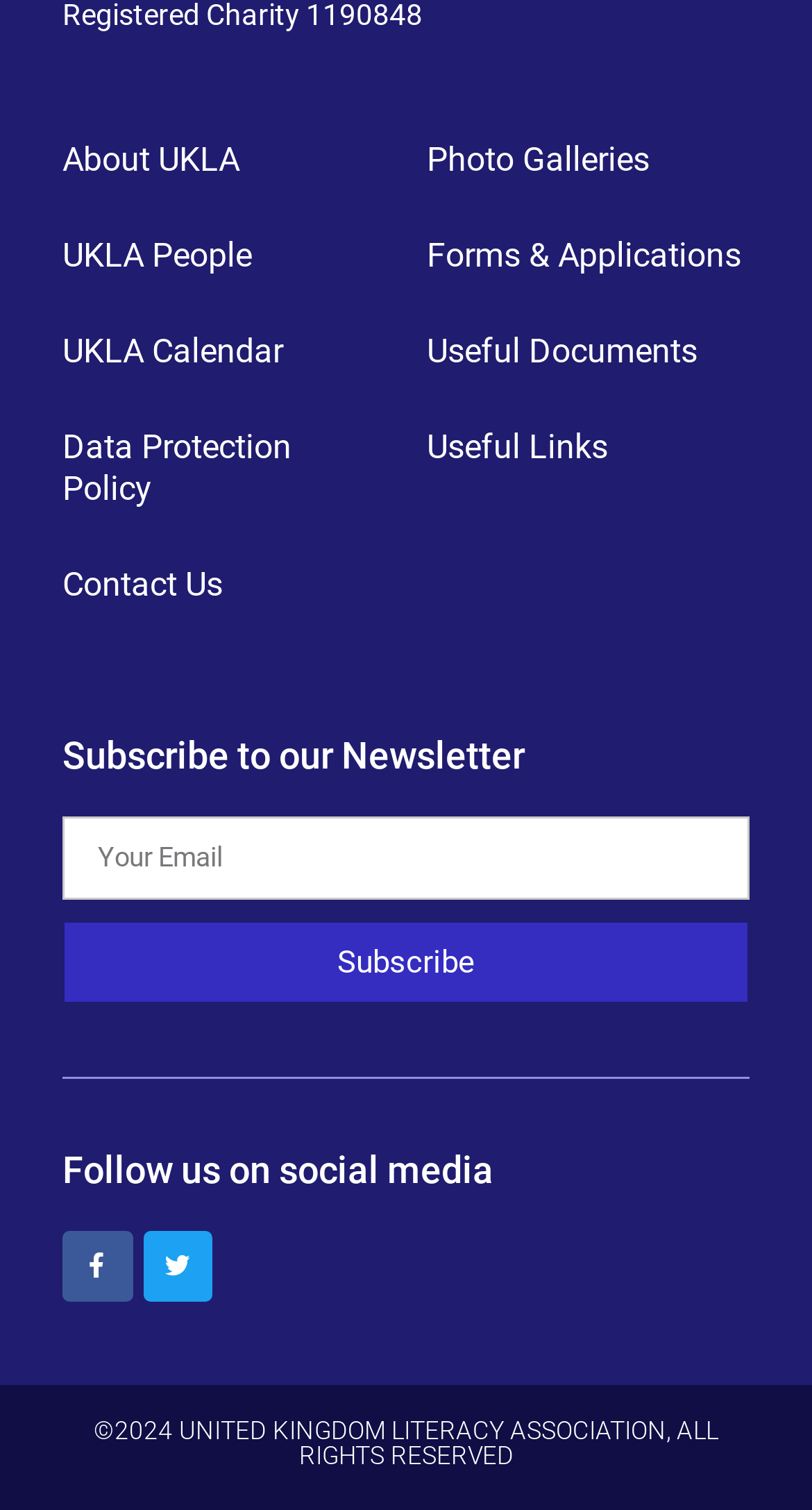How many social media platforms are linked?
Give a one-word or short-phrase answer derived from the screenshot.

2